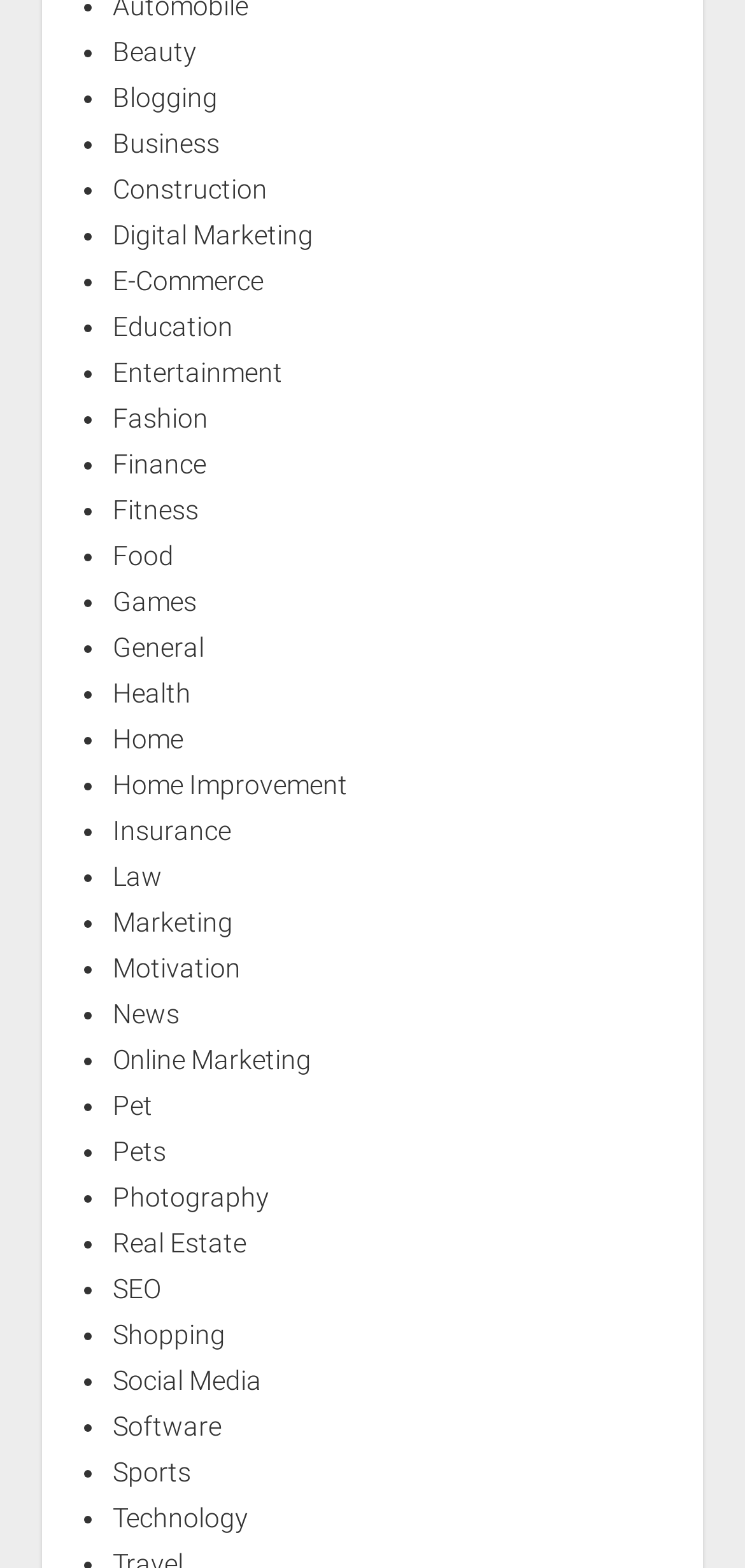Indicate the bounding box coordinates of the element that needs to be clicked to satisfy the following instruction: "Visit Digital Marketing". The coordinates should be four float numbers between 0 and 1, i.e., [left, top, right, bottom].

[0.151, 0.14, 0.42, 0.159]